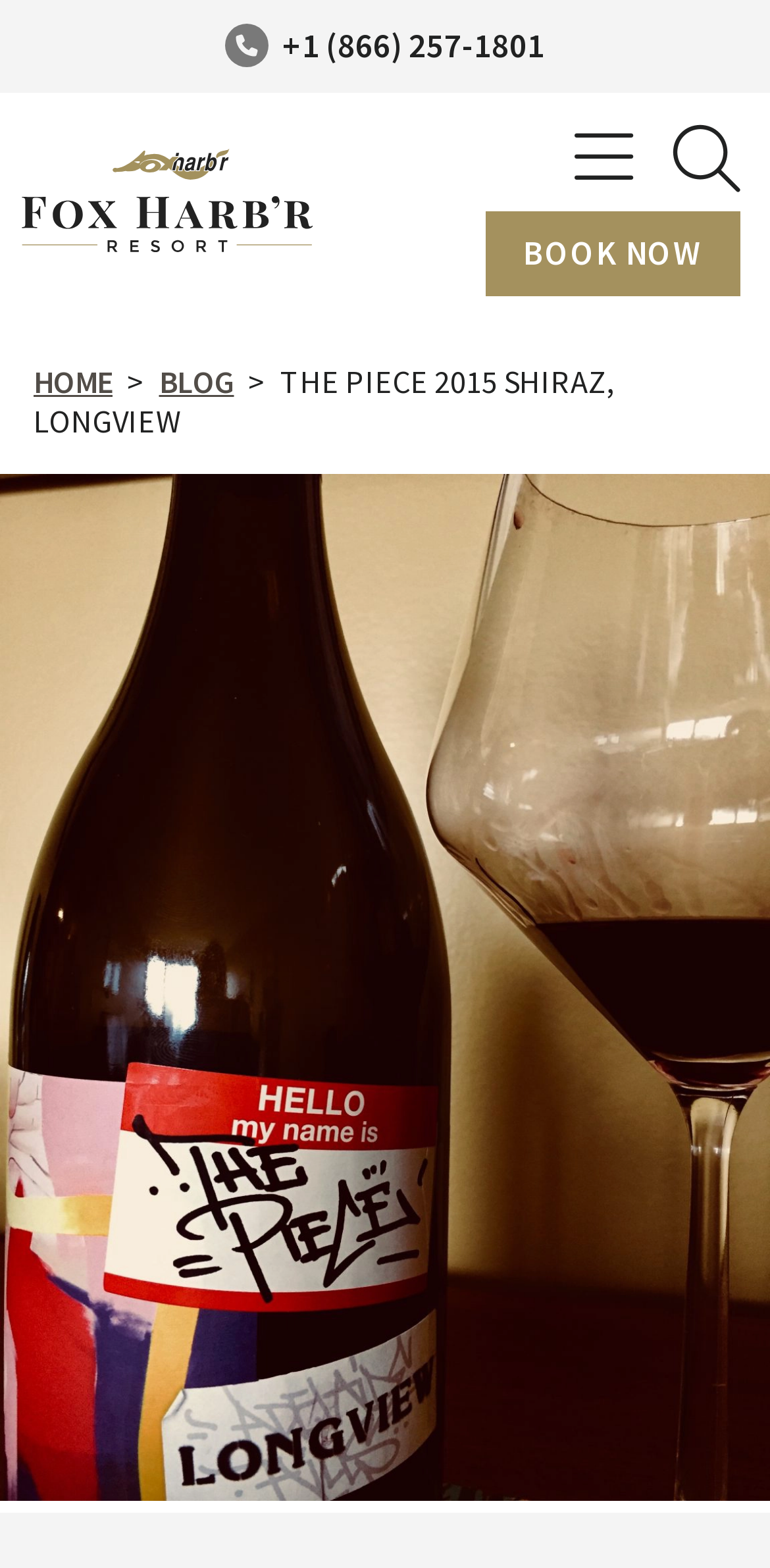Provide a short, one-word or phrase answer to the question below:
What is the name of the wine?

The Piece 2015 Shiraz